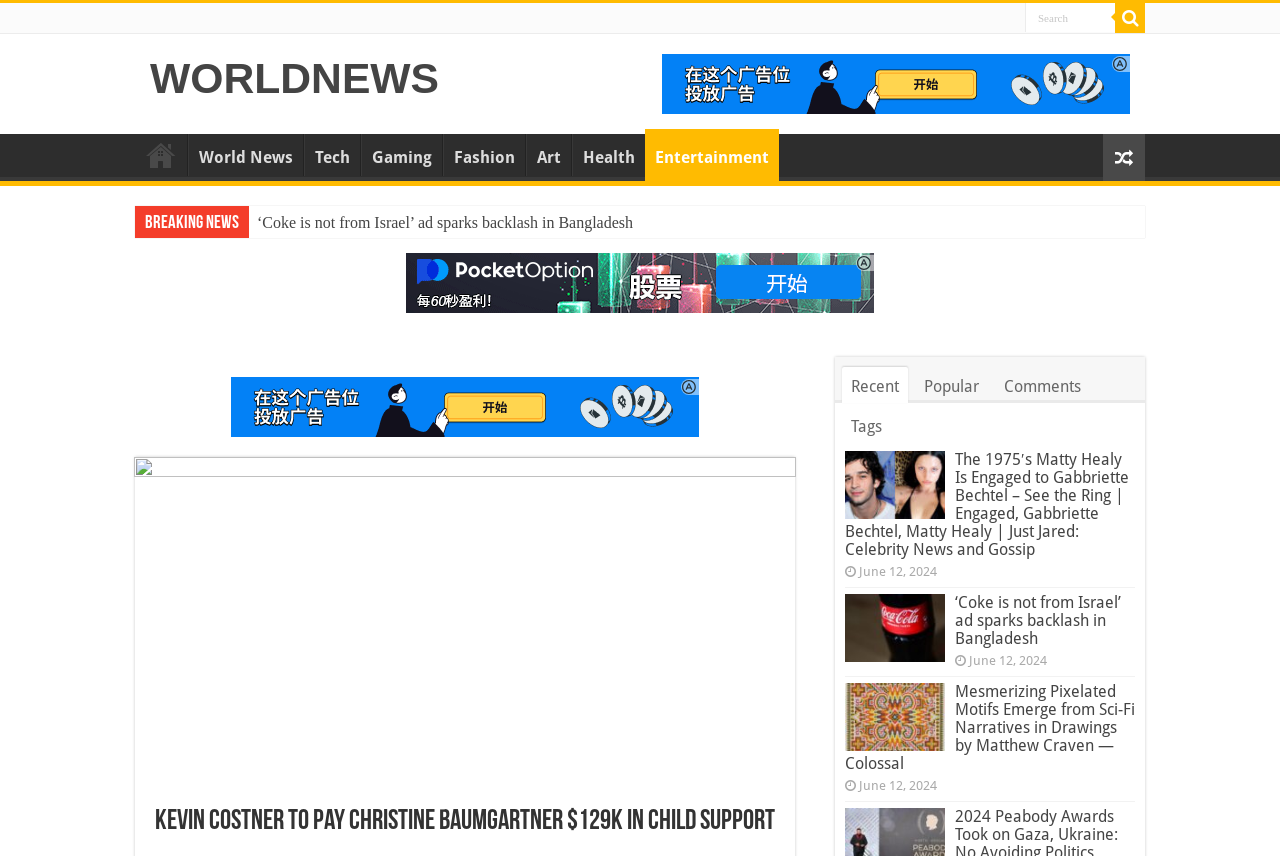Use one word or a short phrase to answer the question provided: 
What is the name of the website?

WORLDNEWS